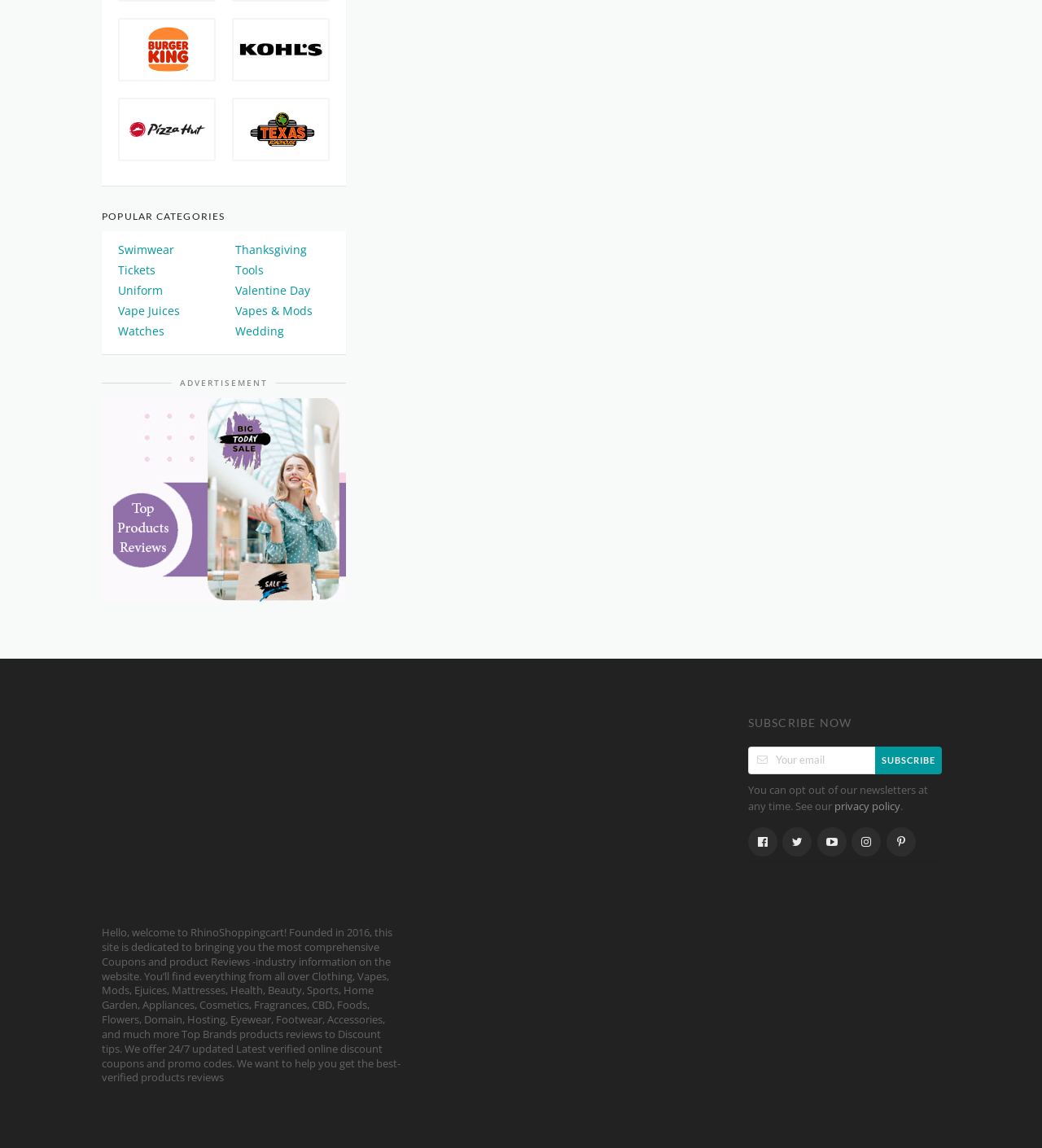Respond to the following query with just one word or a short phrase: 
What categories of products are available on RhinoShoppingcart?

Various categories